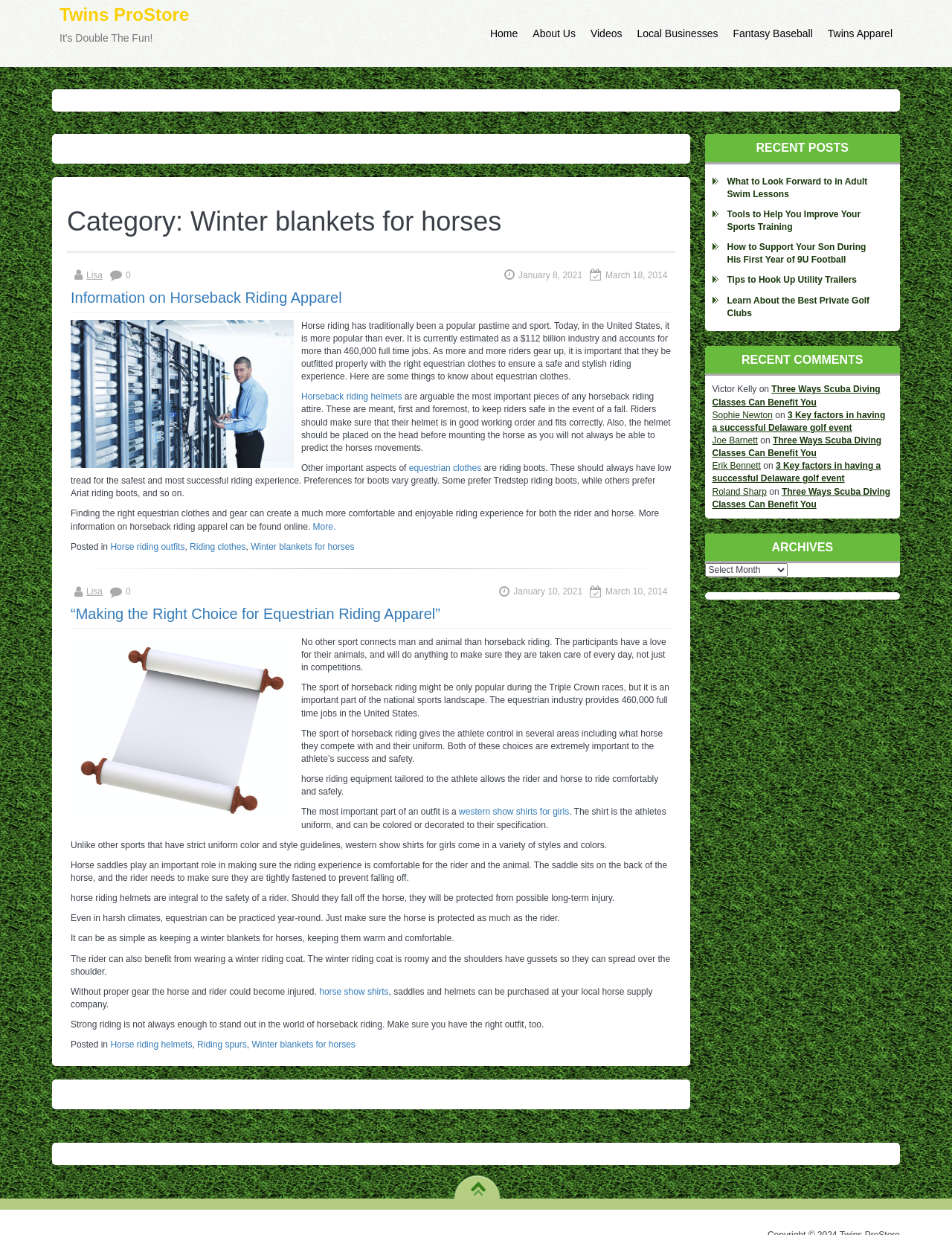Provide a short, one-word or phrase answer to the question below:
What is the estimated value of the horse riding industry in the United States?

$112 billion